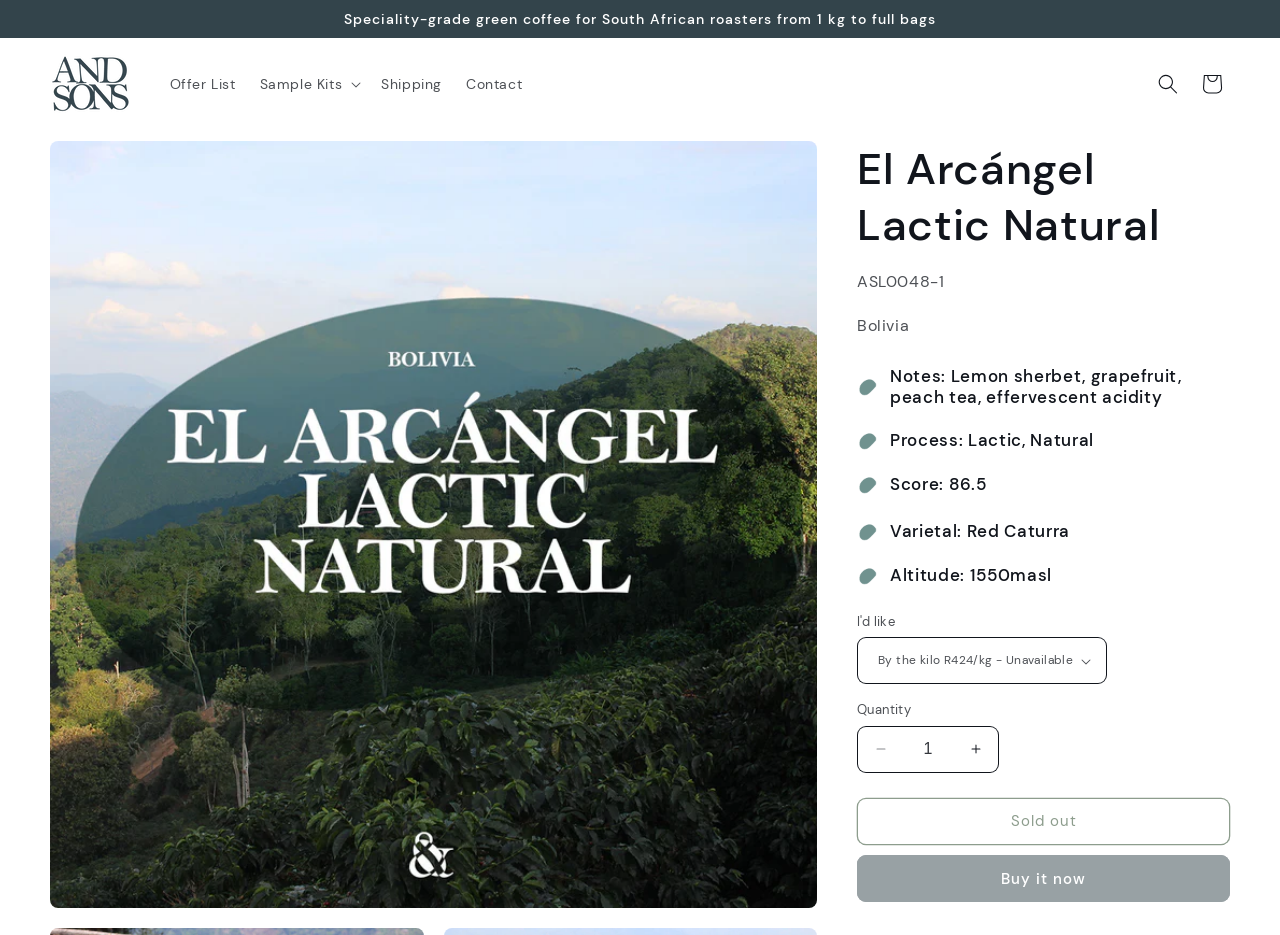Give a one-word or short-phrase answer to the following question: 
What is the score of the coffee?

86.5